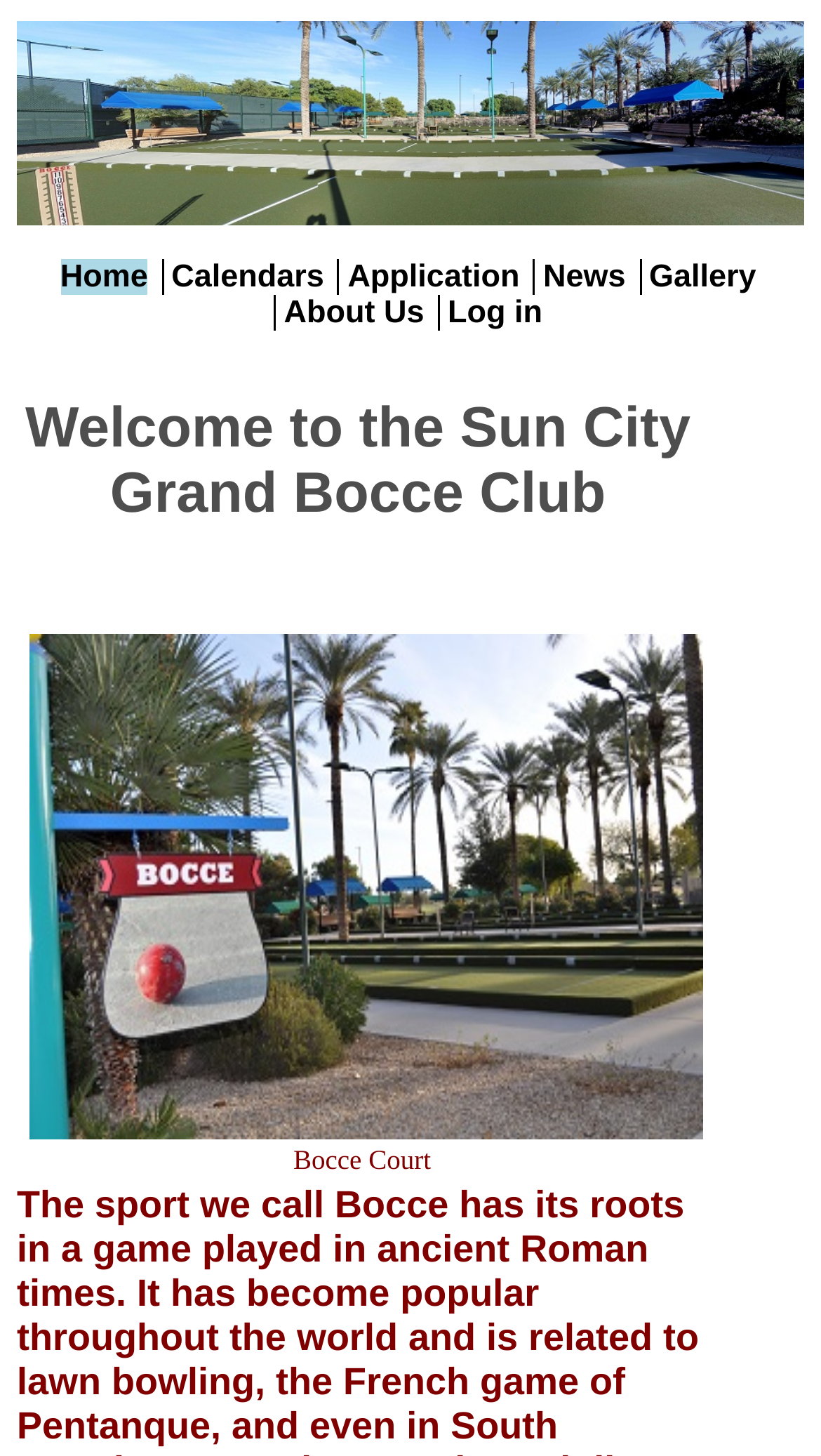Give the bounding box coordinates for the element described as: "News".

[0.661, 0.178, 0.762, 0.203]